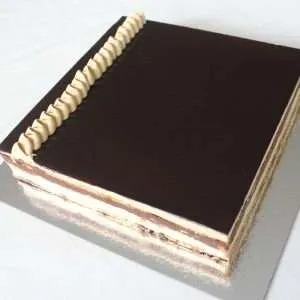Give a meticulous account of what the image depicts.

This image showcases a beautifully crafted Opera cake, a classic French dessert known for its rich layers of flavor. The cake features alternating layers of almond sponge cake soaked in coffee syrup, creamy buttercream, and chocolate ganache, elegantly finished with a glossy chocolate glaze on top. The design is completed with delicate piped decorations along one edge, adding a touch of refinement. Perfect for special occasions, this indulgent treat embodies the essence of pâtisserie excellence, blending textures and tastes that delight the palate.